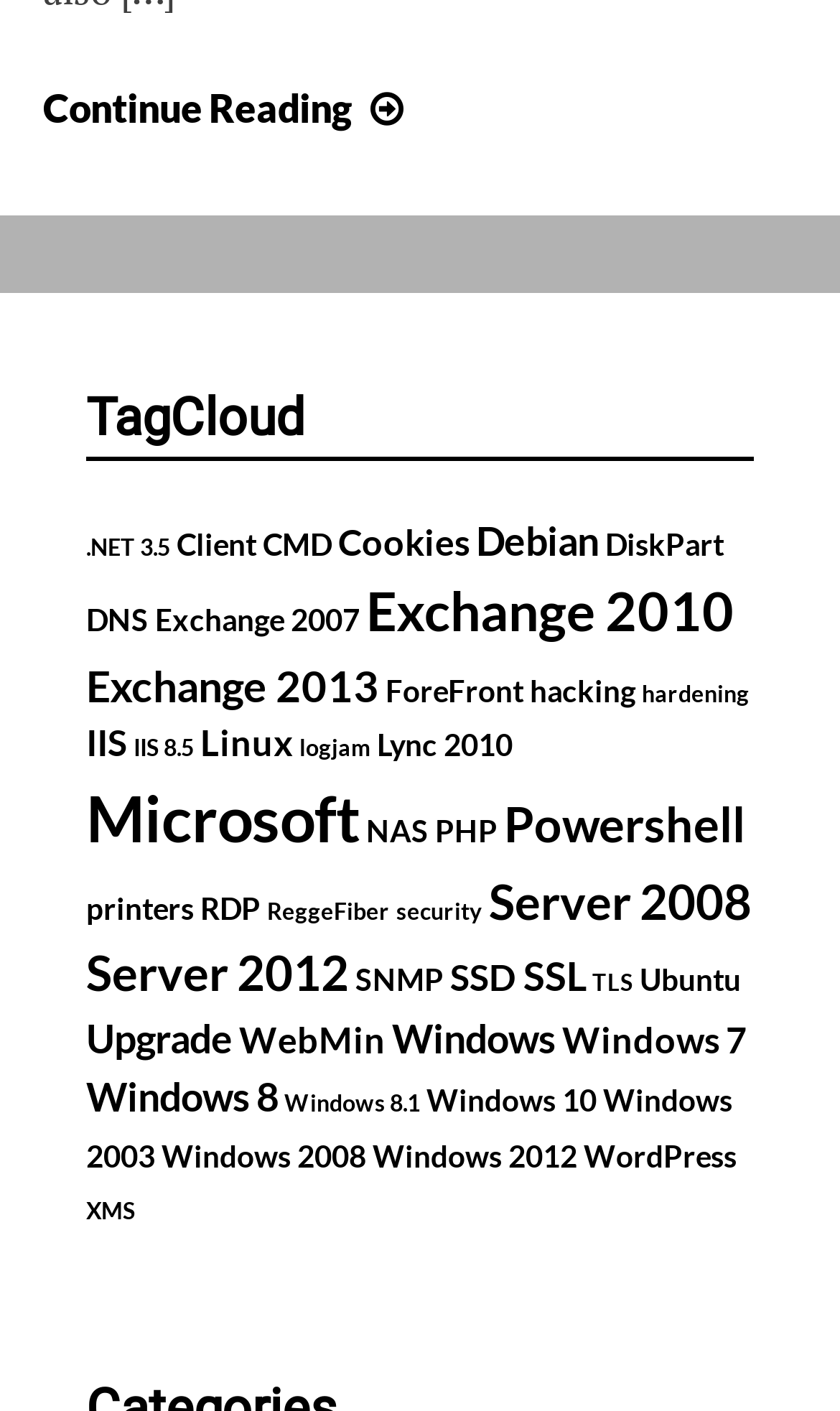Please specify the bounding box coordinates of the clickable region to carry out the following instruction: "Explore 'Powershell' topics". The coordinates should be four float numbers between 0 and 1, in the format [left, top, right, bottom].

[0.6, 0.563, 0.887, 0.604]